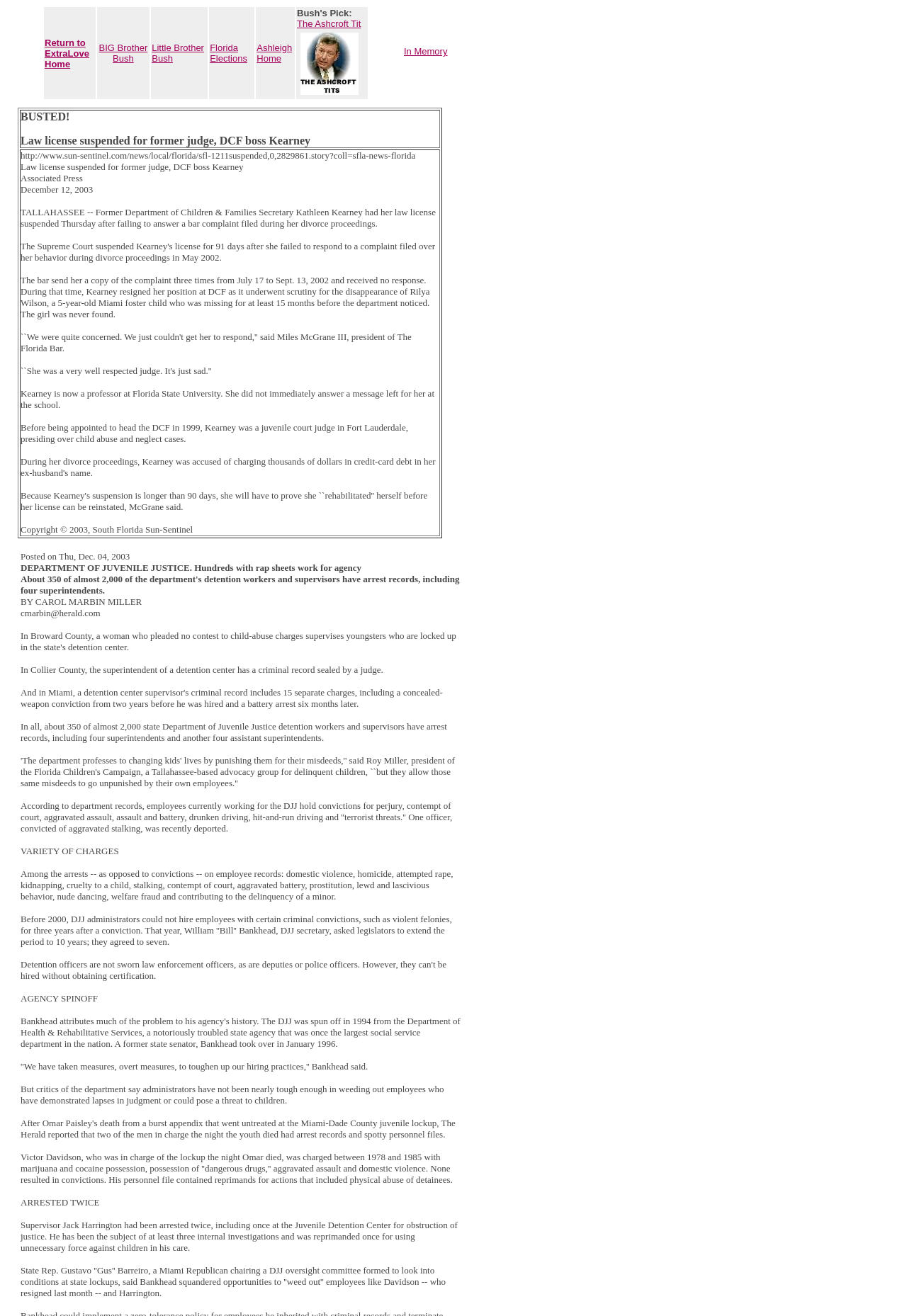Give a one-word or short-phrase answer to the following question: 
What is the link text in the top-left corner?

Return to ExtraLove Home